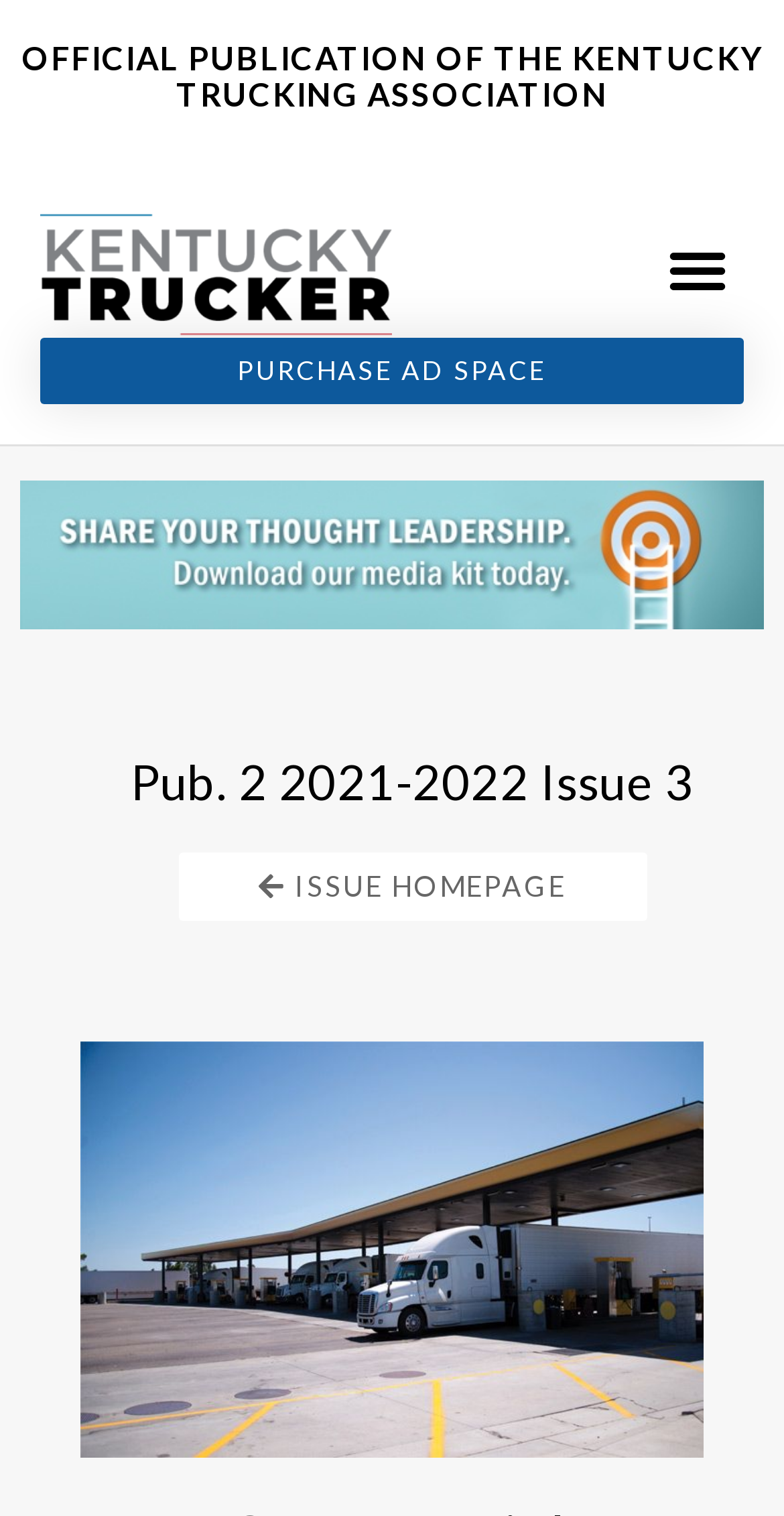Given the webpage screenshot, identify the bounding box of the UI element that matches this description: "Menu".

[0.832, 0.15, 0.949, 0.209]